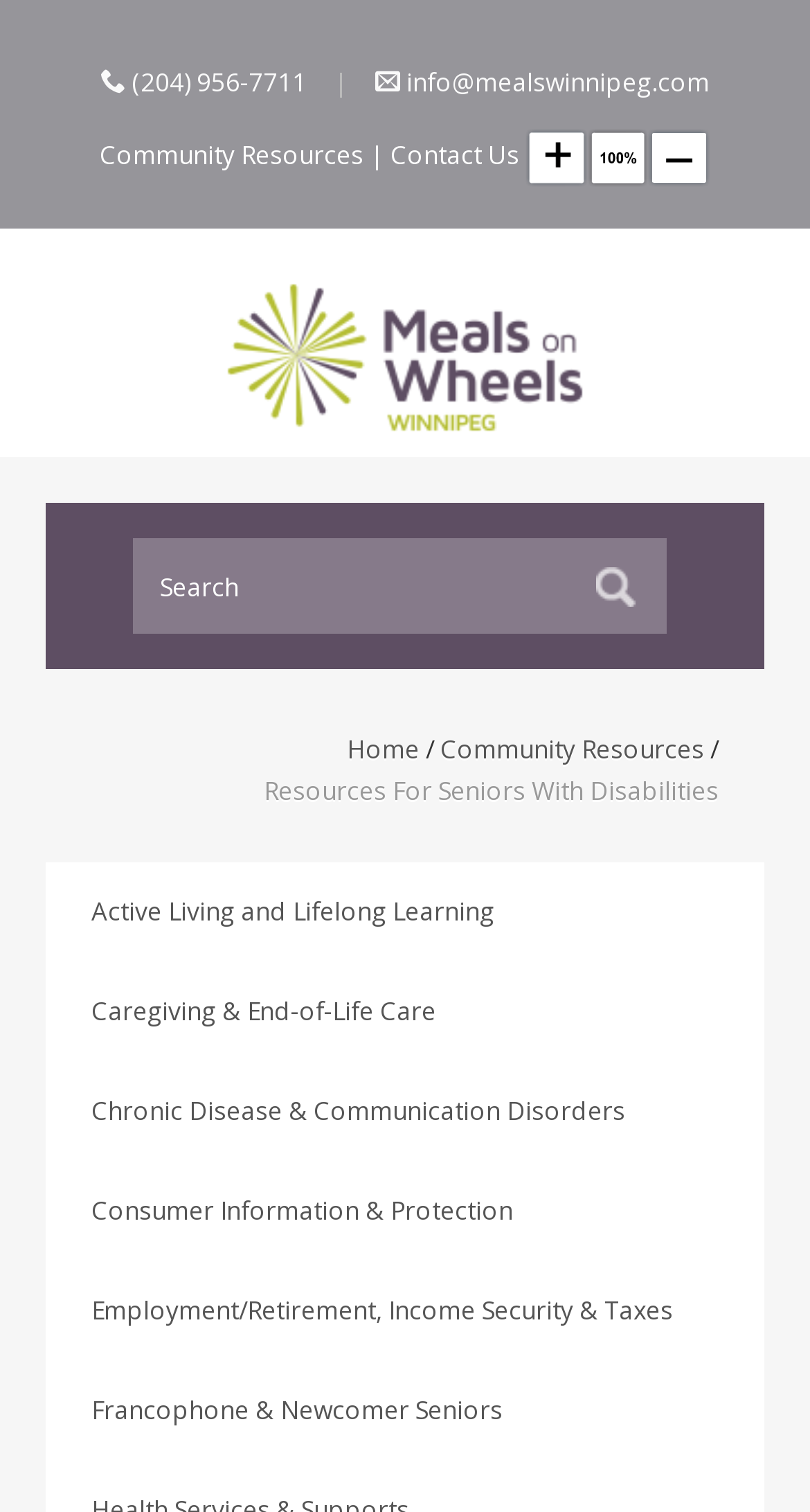Based on the element description, predict the bounding box coordinates (top-left x, top-left y, bottom-right x, bottom-right y) for the UI element in the screenshot: Active Living and Lifelong Learning

[0.056, 0.57, 0.944, 0.636]